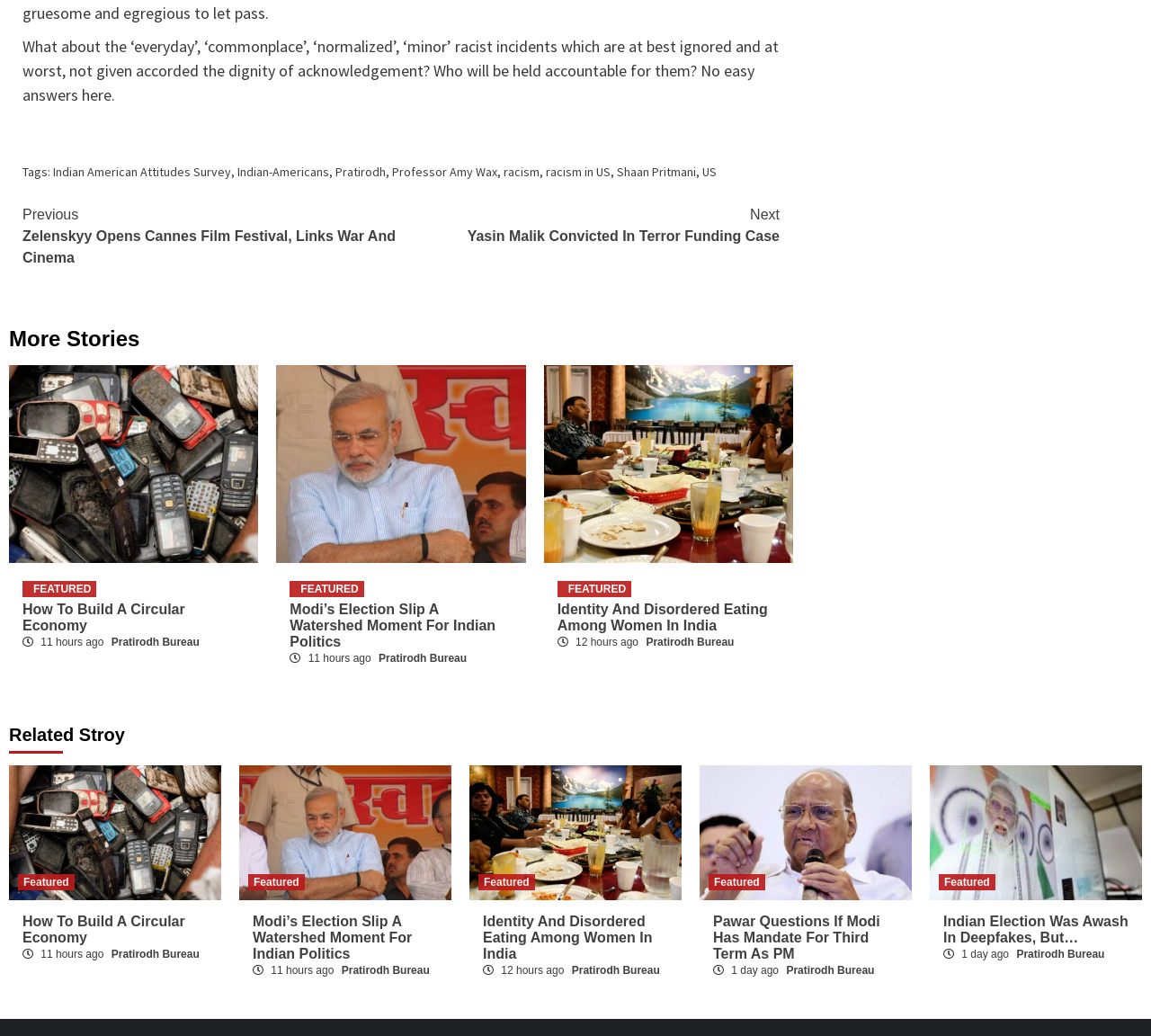How many hours ago was the article 'Identity And Disordered Eating Among Women In India' published?
From the image, respond with a single word or phrase.

12 hours